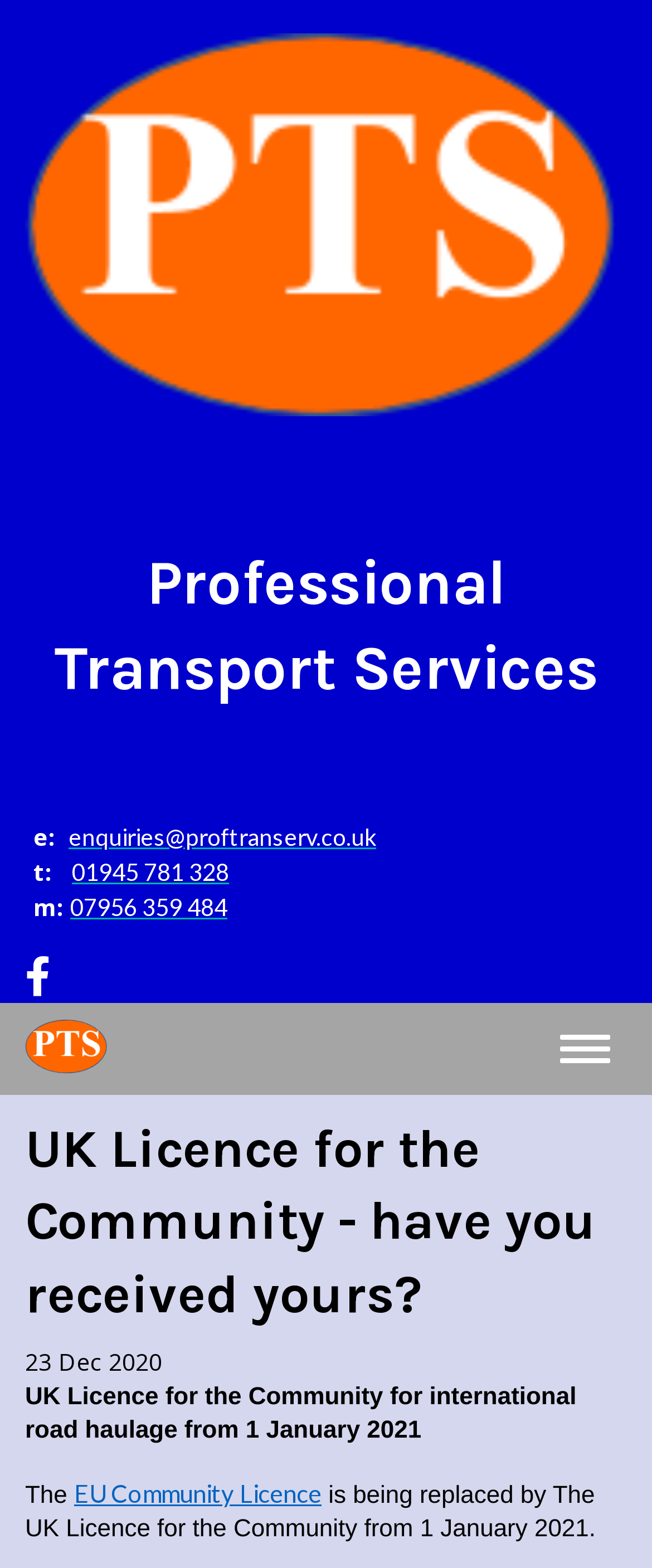What is the date mentioned on the webpage?
Using the image, give a concise answer in the form of a single word or short phrase.

23 Dec 2020